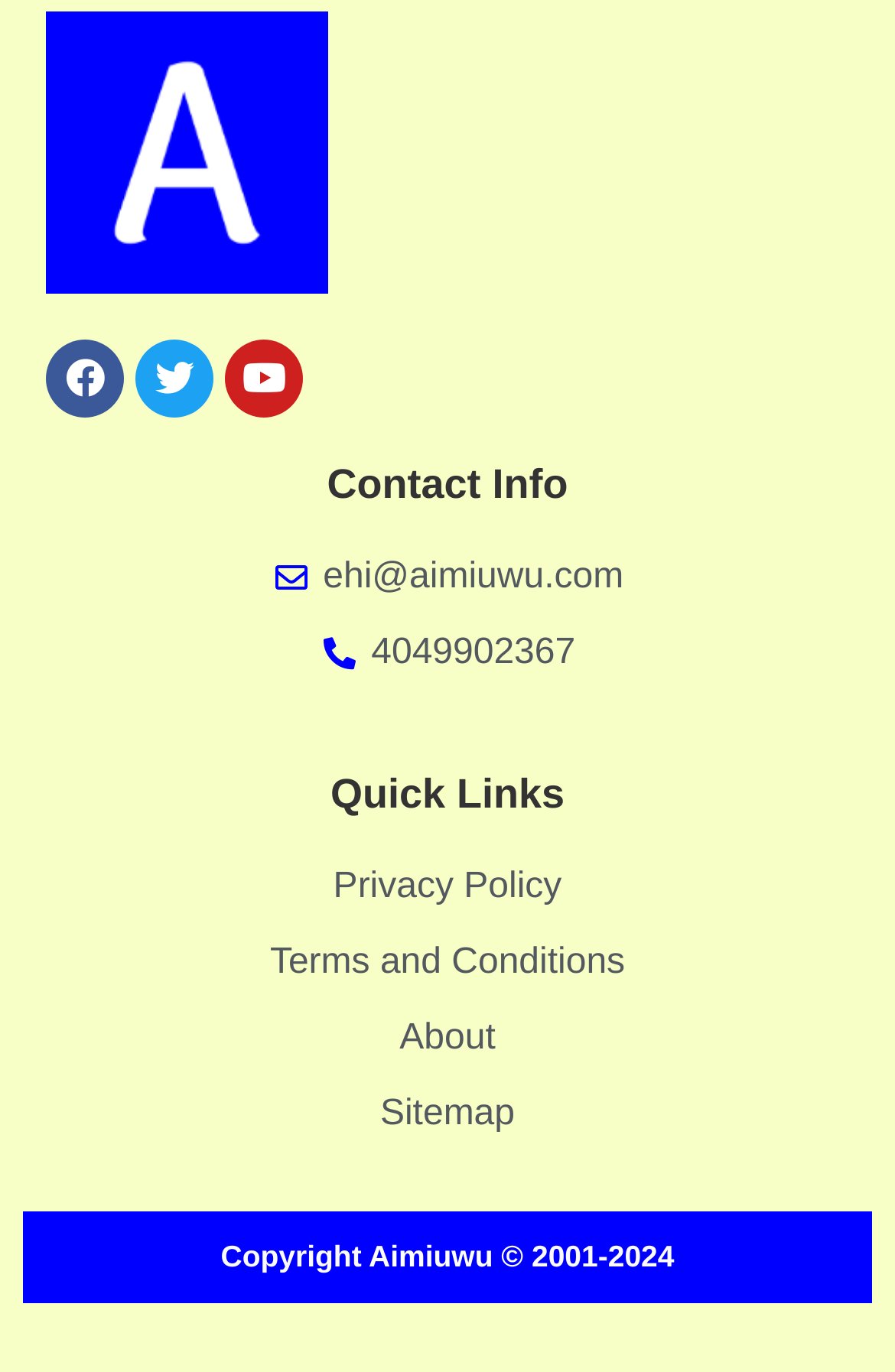Answer succinctly with a single word or phrase:
How many quick links are available?

4